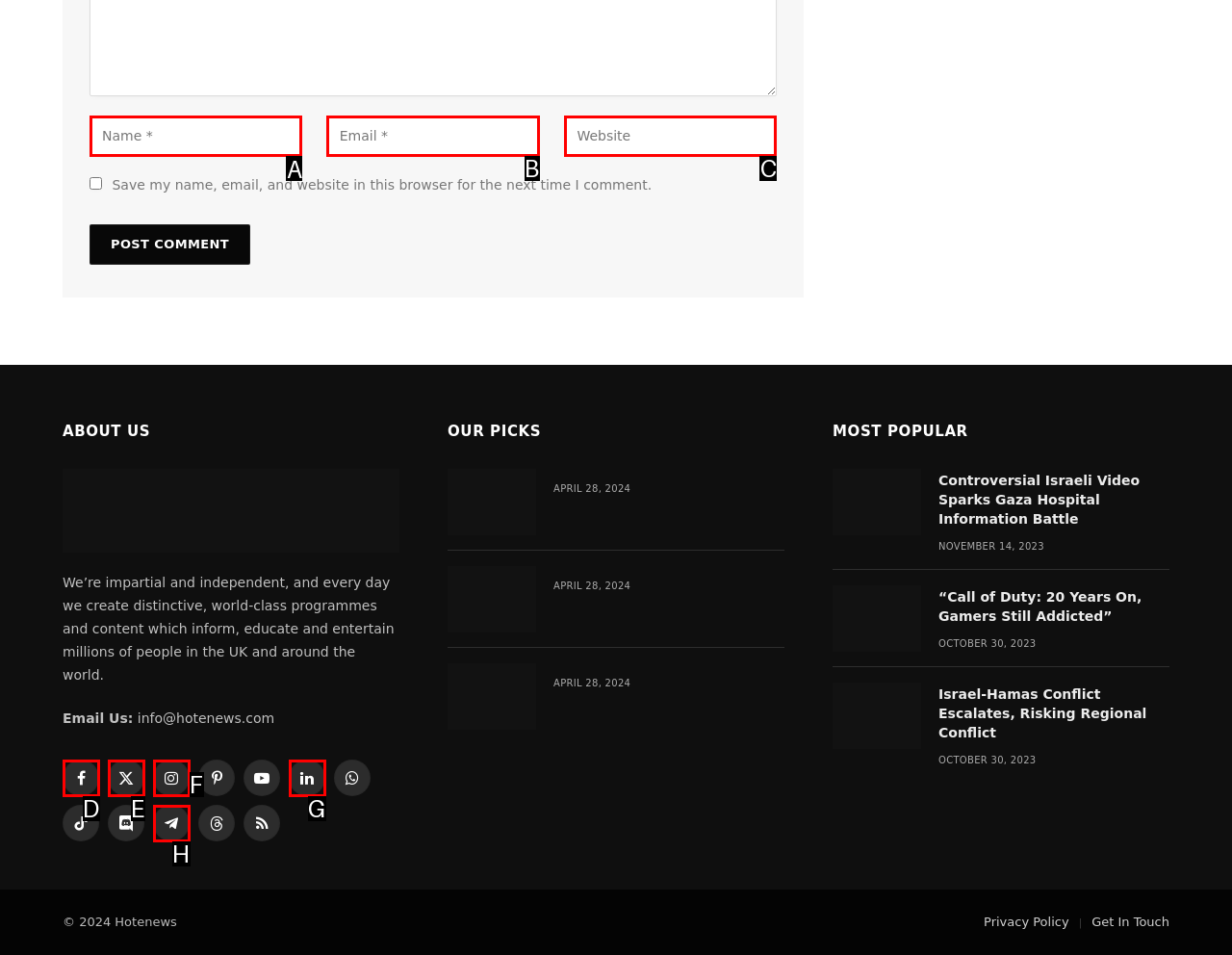Determine which HTML element I should select to execute the task: Enter your name
Reply with the corresponding option's letter from the given choices directly.

A